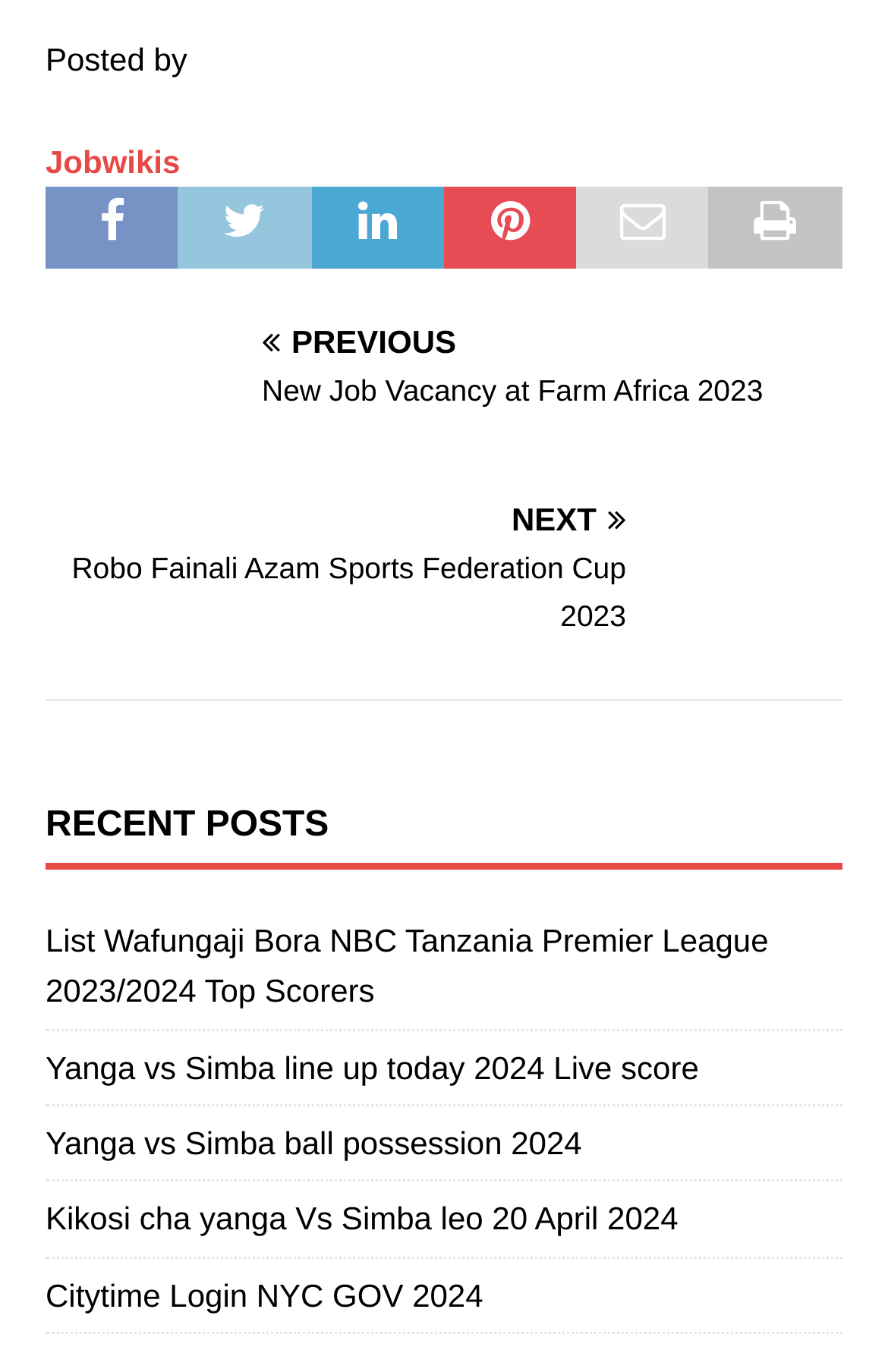Please find the bounding box coordinates of the clickable region needed to complete the following instruction: "Click on the link to view New Job Vacancy at Farm Africa 2023". The bounding box coordinates must consist of four float numbers between 0 and 1, i.e., [left, top, right, bottom].

[0.051, 0.237, 0.949, 0.303]